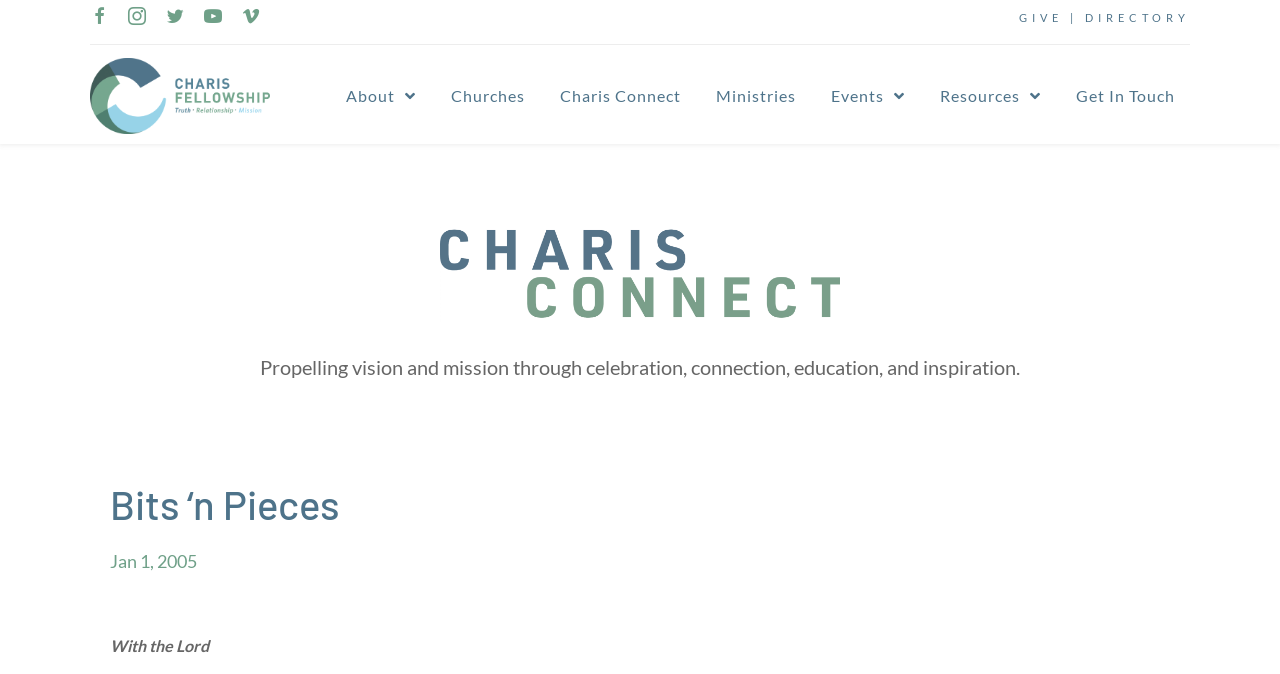Provide a thorough description of the webpage you see.

This webpage is about Charis Fellowship, a Christian organization. At the top left, there are five social media links to Facebook, Instagram, Twitter, YouTube, and Vimeo. Next to these links, there is a logo image of Charis Fellowship. 

On the top right, there are five main navigation links: GIVE, DIRECTORY, About, and two dropdown menus for Events and Resources. Below these links, there is a large image of a screenshot, and a paragraph of text that describes the organization's mission.

The main content of the webpage is an article titled "Bits ‘n Pieces" with a subtitle "With the Lord". The article is about Mary Ann J. Habegger, a retired GBIM missionary who passed away on November 1, 2004, at the age of 80. The article is dated January 1, 2005.